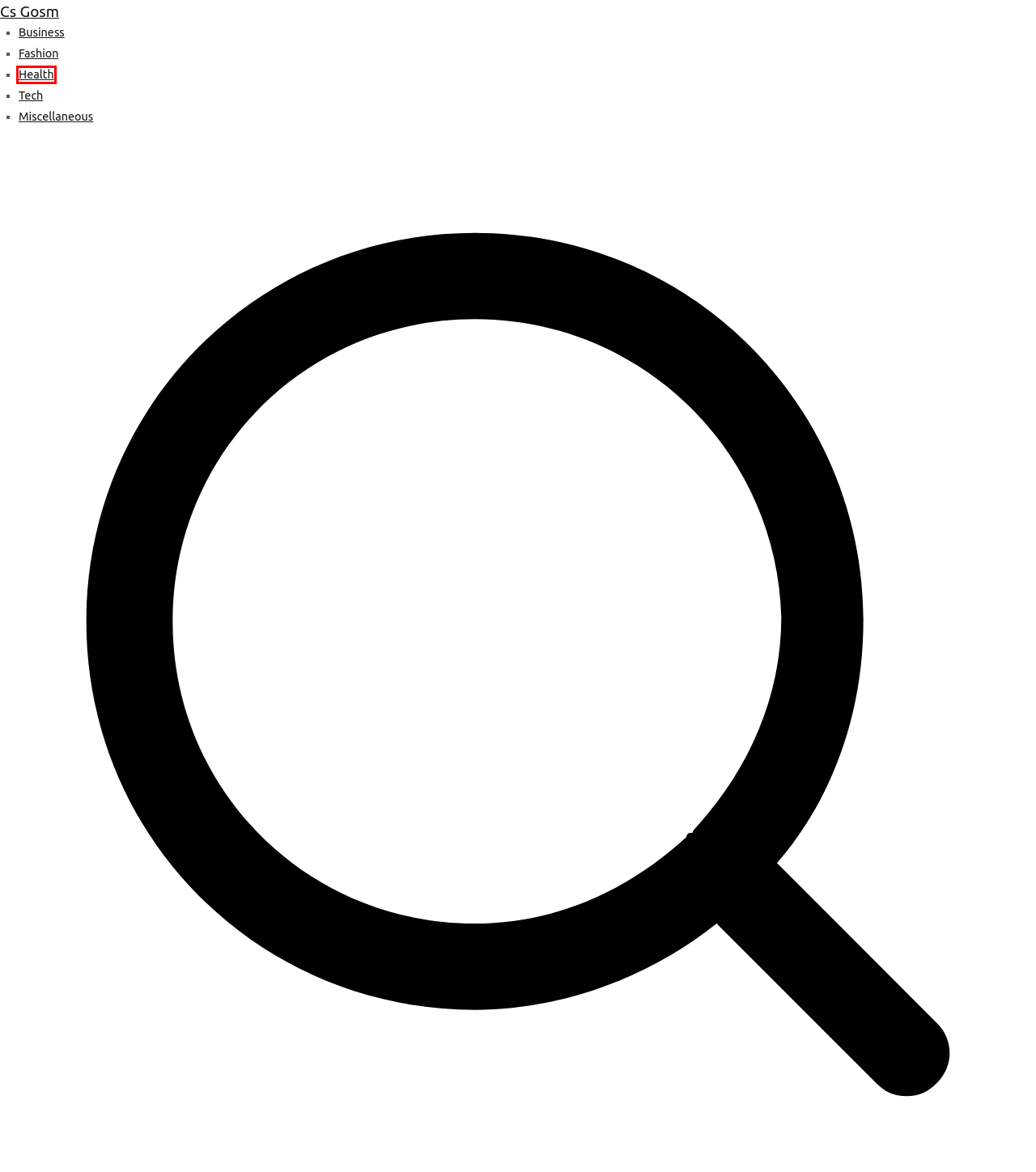Look at the screenshot of a webpage where a red rectangle bounding box is present. Choose the webpage description that best describes the new webpage after clicking the element inside the red bounding box. Here are the candidates:
A. What End Up Being The Top Casino Games ? – Cs Gosm
B. Blog Tool, Publishing Platform, and CMS – WordPress.org
C. Cs Gosm
D. Health – Cs Gosm
E. Business – Cs Gosm
F. Unique Horse Names : 200+ Best Stud, Colt, Gelding & Stallion Names - Pet Care Stores
G. Tech – Cs Gosm
H. Fashion – Cs Gosm

D